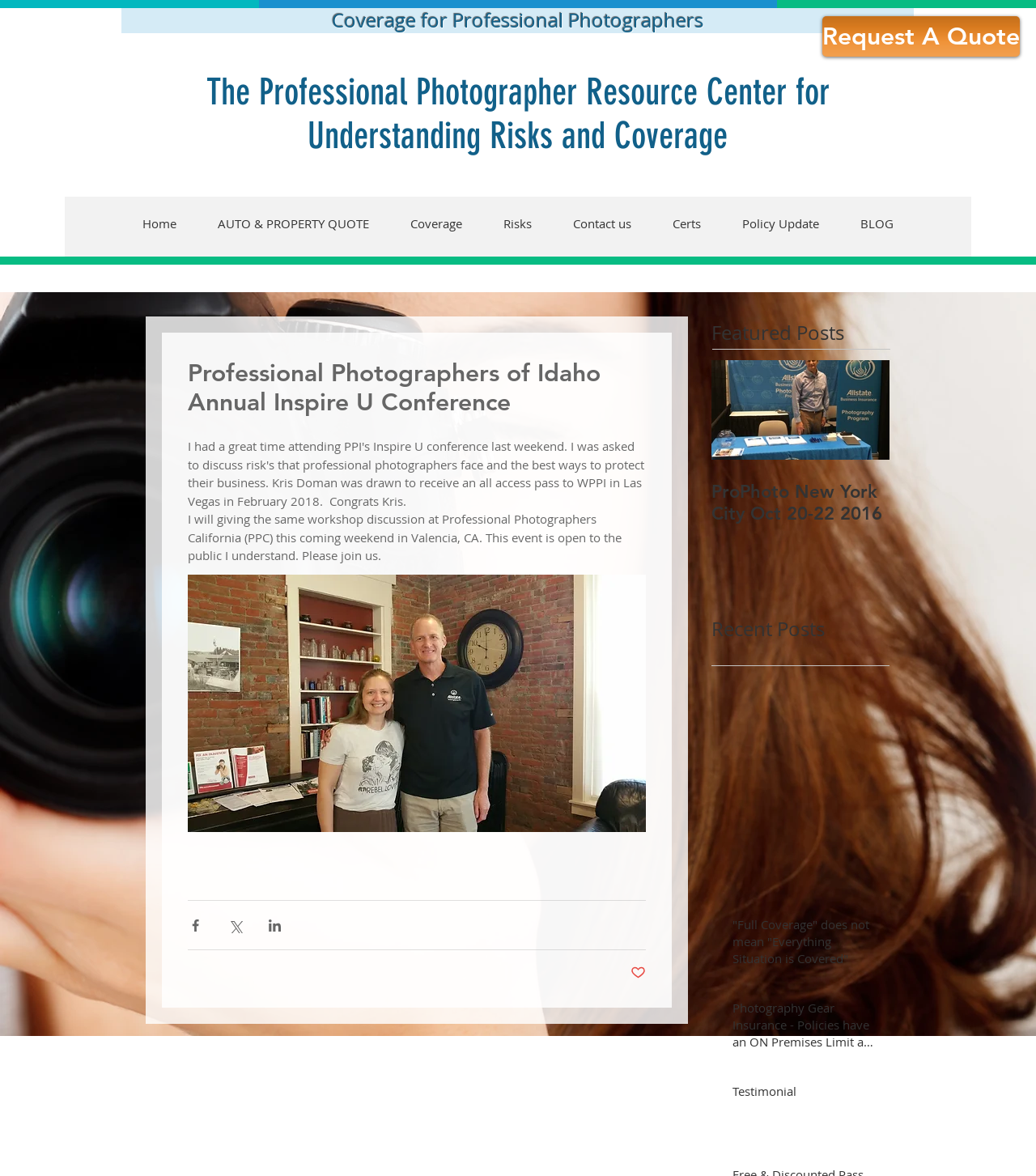Specify the bounding box coordinates of the element's region that should be clicked to achieve the following instruction: "Play video". The bounding box coordinates consist of four float numbers between 0 and 1, in the format [left, top, right, bottom].

None